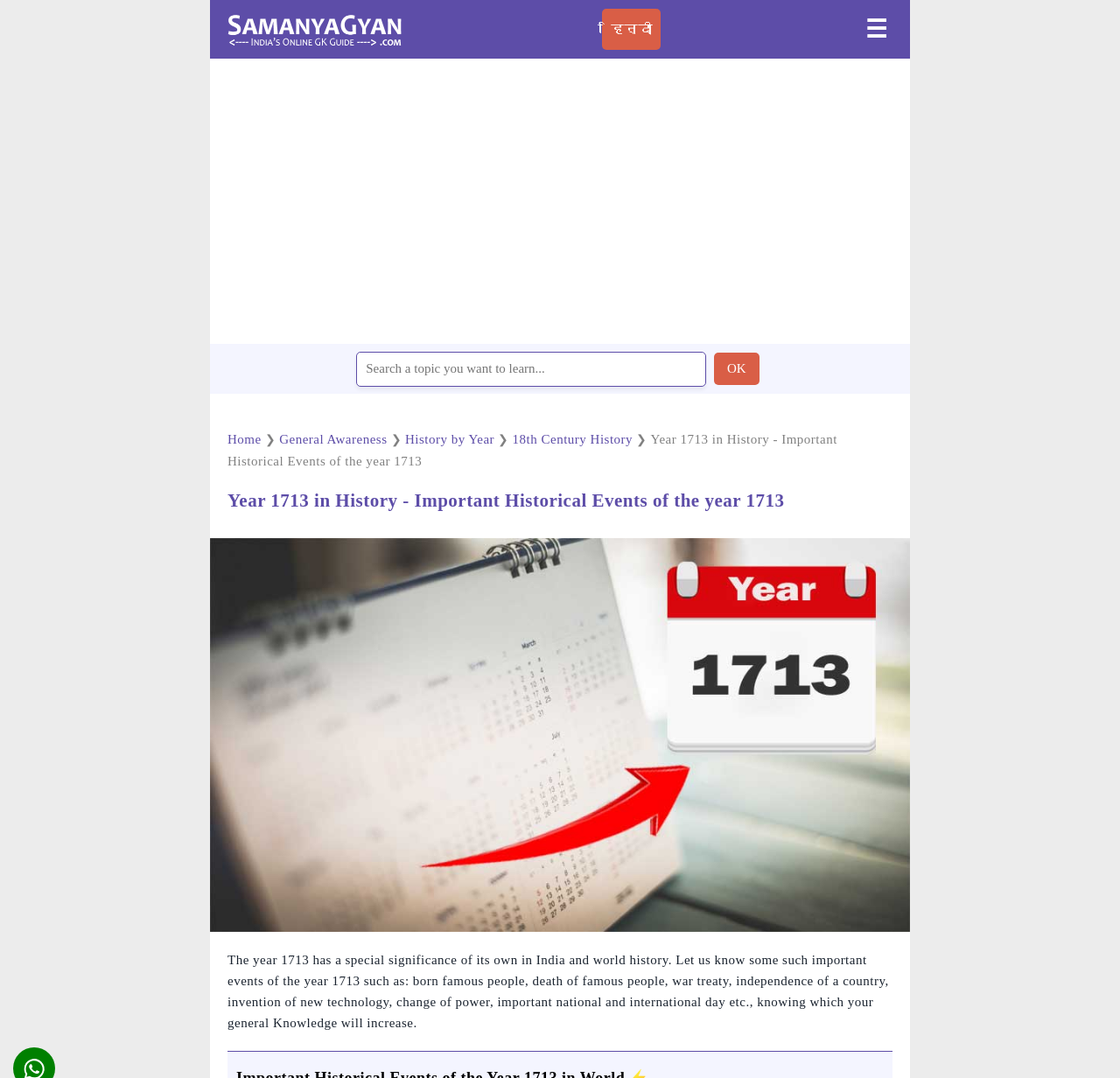Specify the bounding box coordinates of the area that needs to be clicked to achieve the following instruction: "Click the Quran link".

None